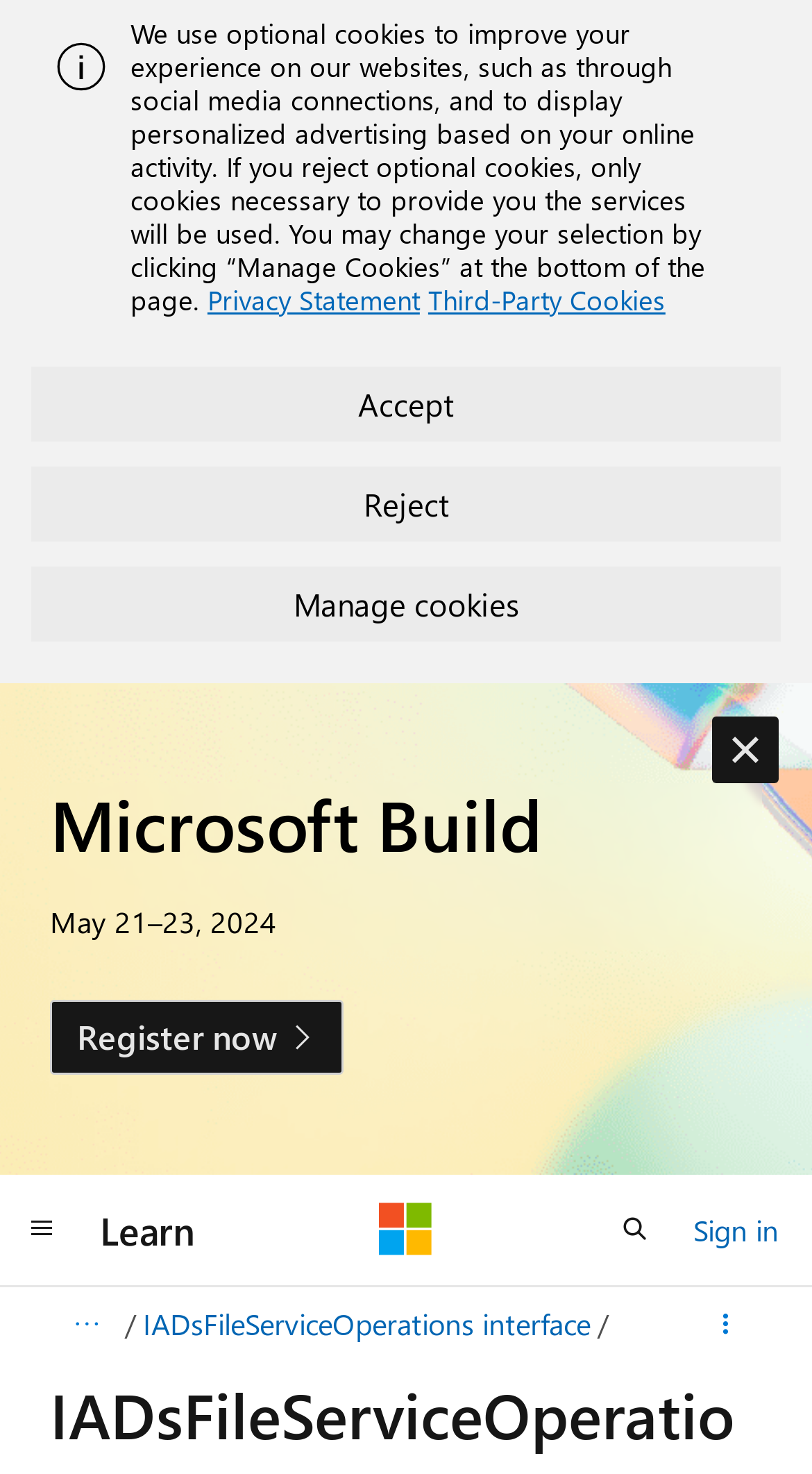What is the event mentioned on the webpage?
Refer to the image and provide a one-word or short phrase answer.

Microsoft Build